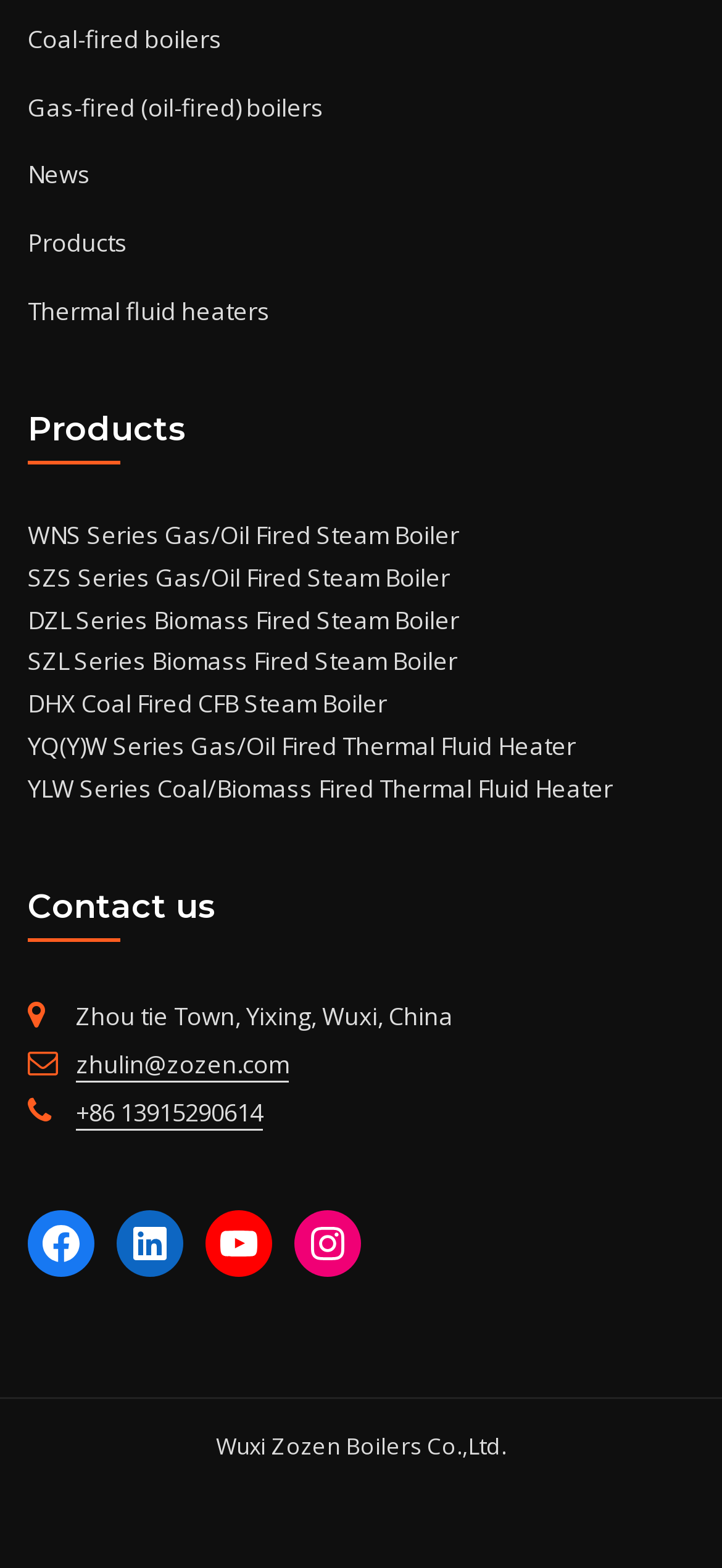Using the format (top-left x, top-left y, bottom-right x, bottom-right y), provide the bounding box coordinates for the described UI element. All values should be floating point numbers between 0 and 1: +86 13915290614

[0.105, 0.698, 0.364, 0.719]